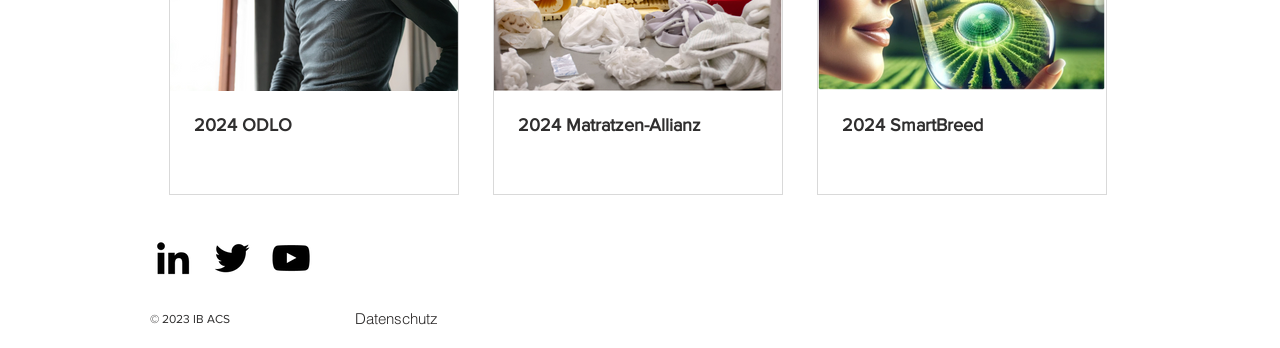Extract the bounding box coordinates for the described element: "2024 ODLO". The coordinates should be represented as four float numbers between 0 and 1: [left, top, right, bottom].

[0.152, 0.33, 0.339, 0.388]